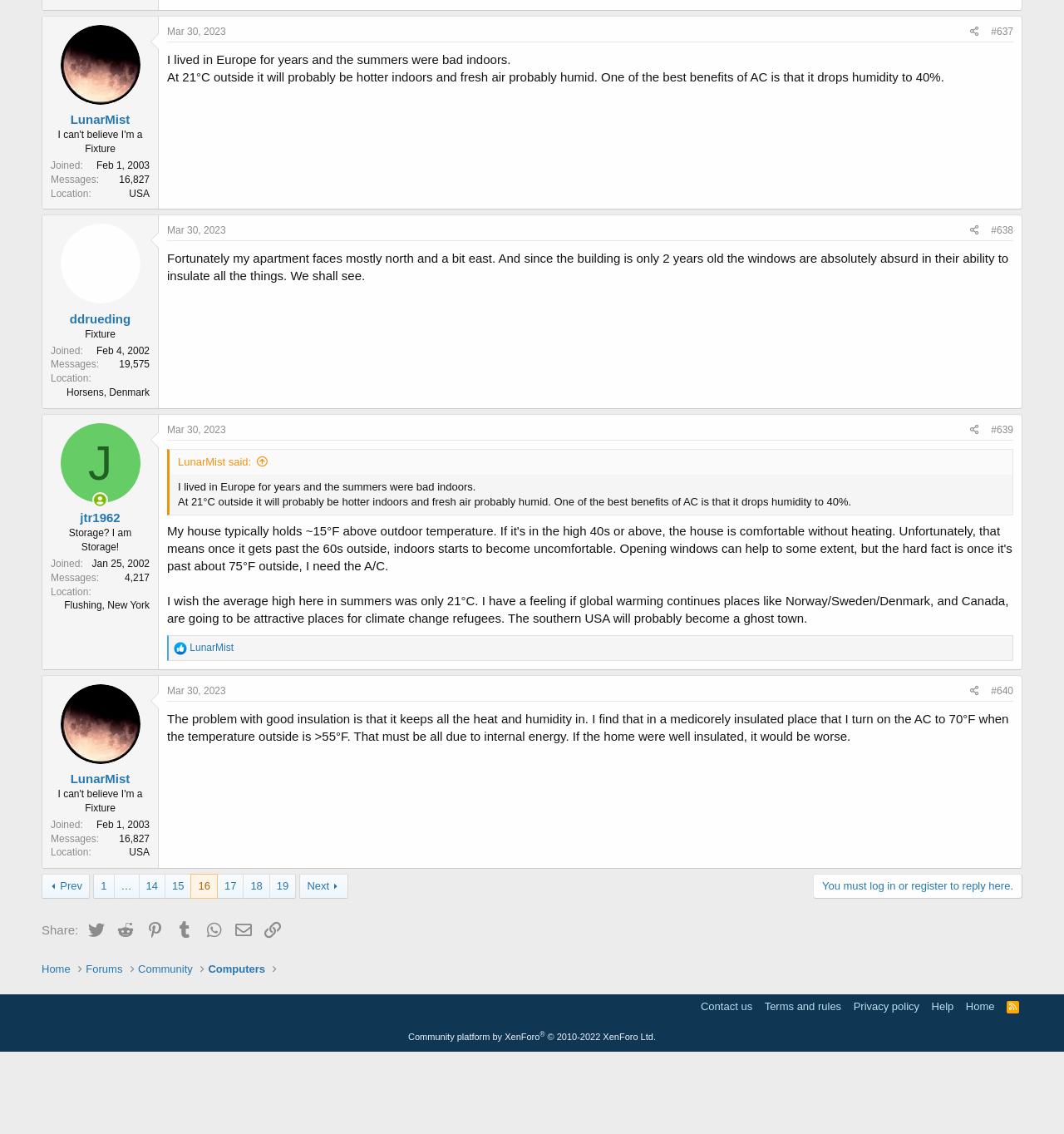Please specify the bounding box coordinates of the area that should be clicked to accomplish the following instruction: "Read post from ddrueding". The coordinates should consist of four float numbers between 0 and 1, i.e., [left, top, right, bottom].

[0.157, 0.22, 0.952, 0.251]